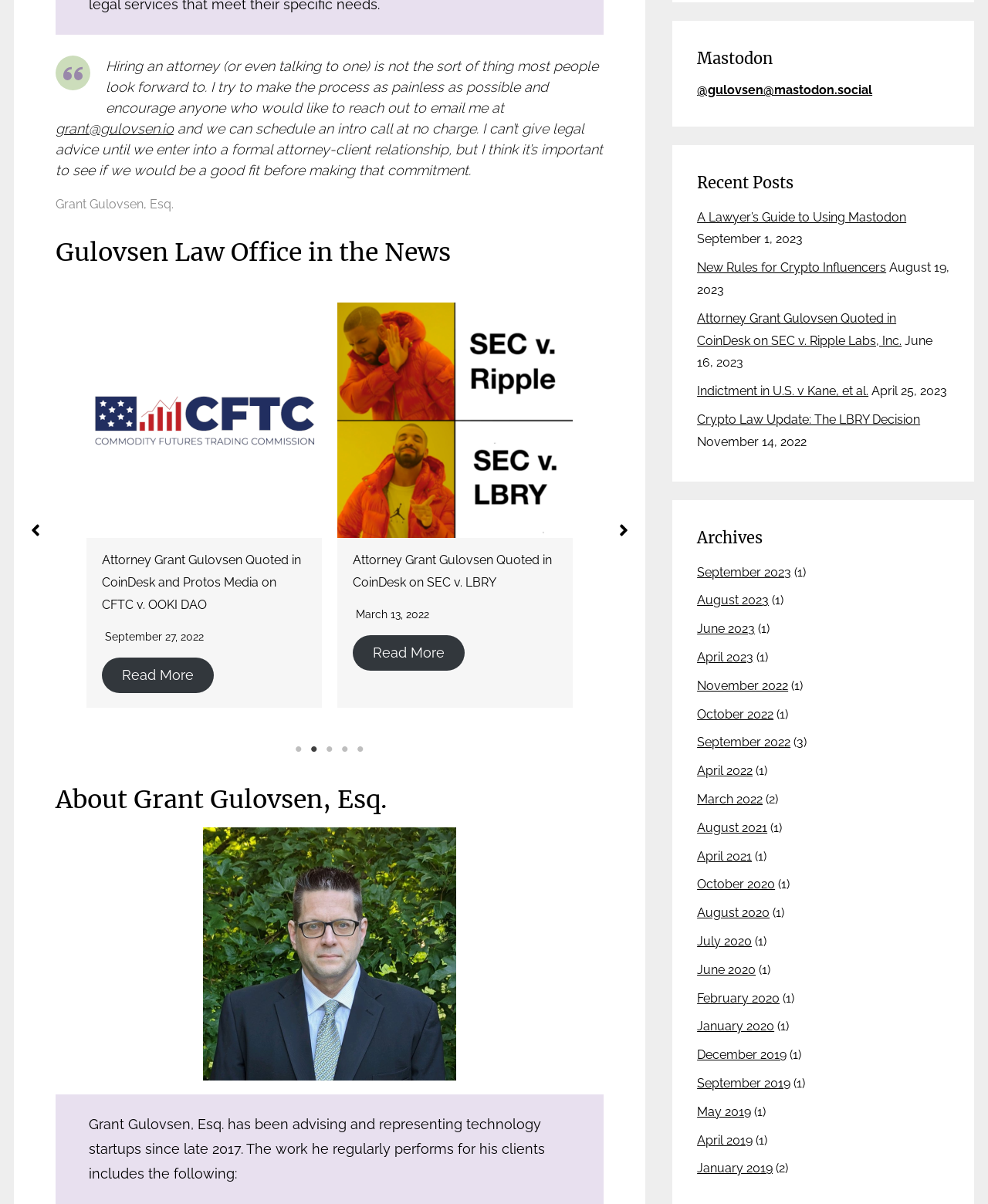Please answer the following query using a single word or phrase: 
What is the date of the article 'A Lawyer’s Guide to Using Mastodon'?

September 1, 2023